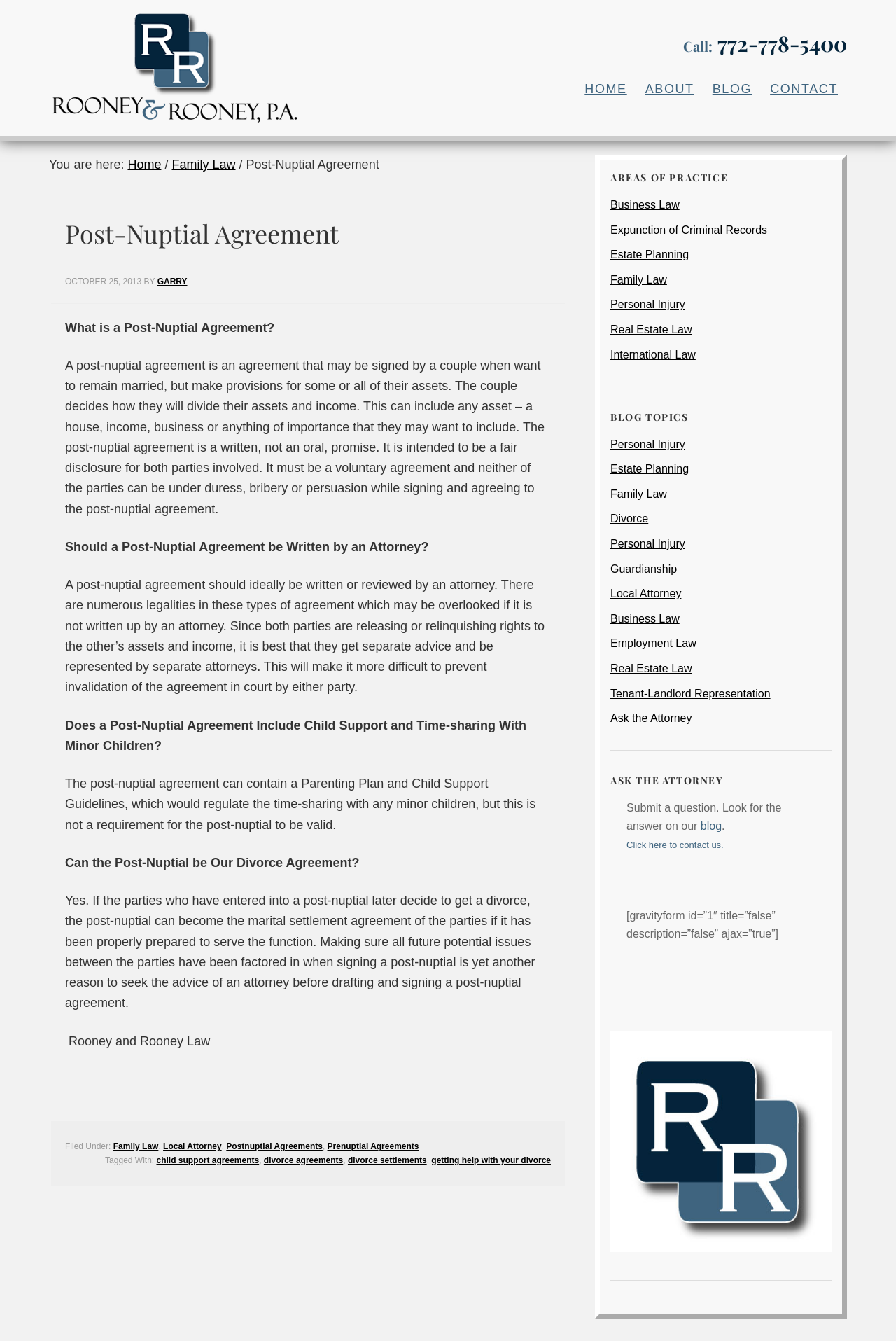Extract the bounding box coordinates of the UI element described: "Expunction of Criminal Records". Provide the coordinates in the format [left, top, right, bottom] with values ranging from 0 to 1.

[0.681, 0.167, 0.856, 0.176]